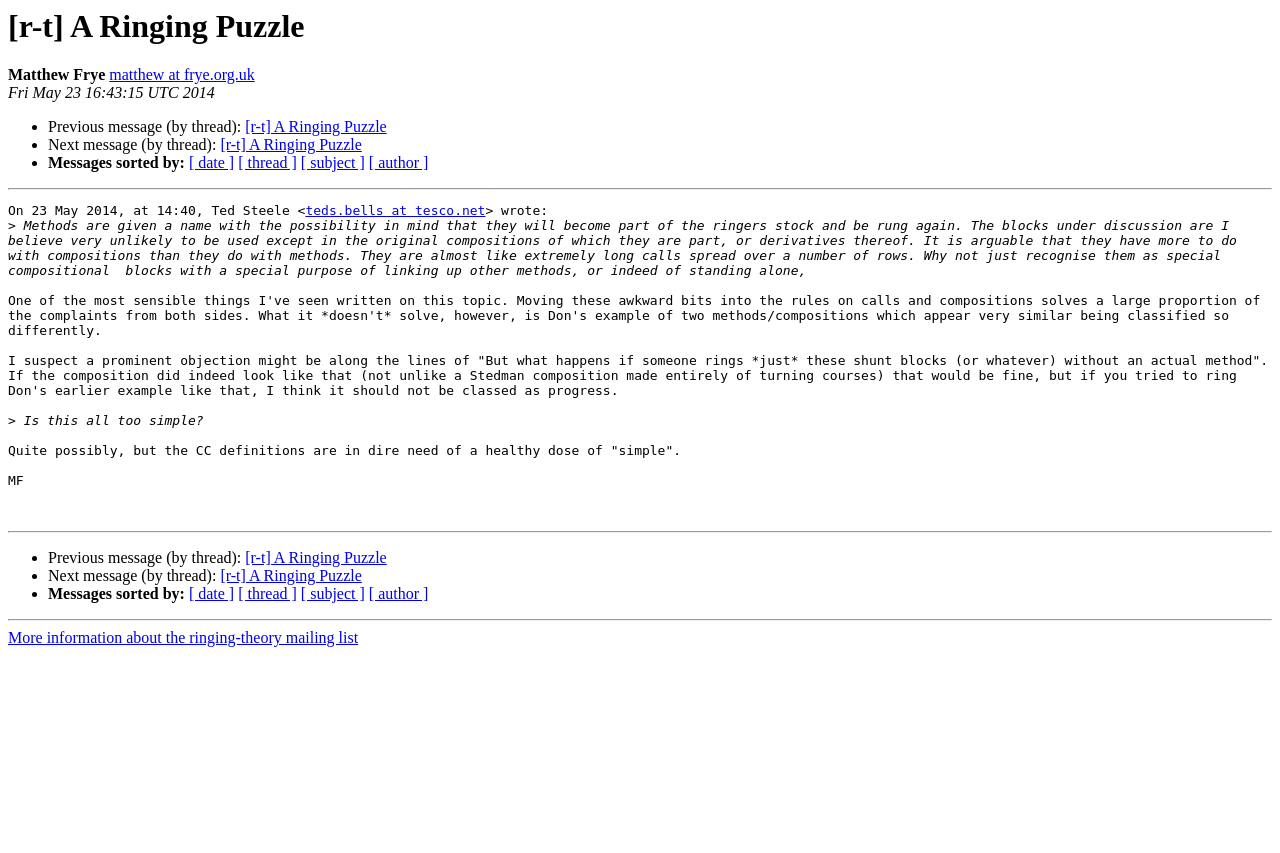How many links are there in the message?
Look at the image and answer the question using a single word or phrase.

7